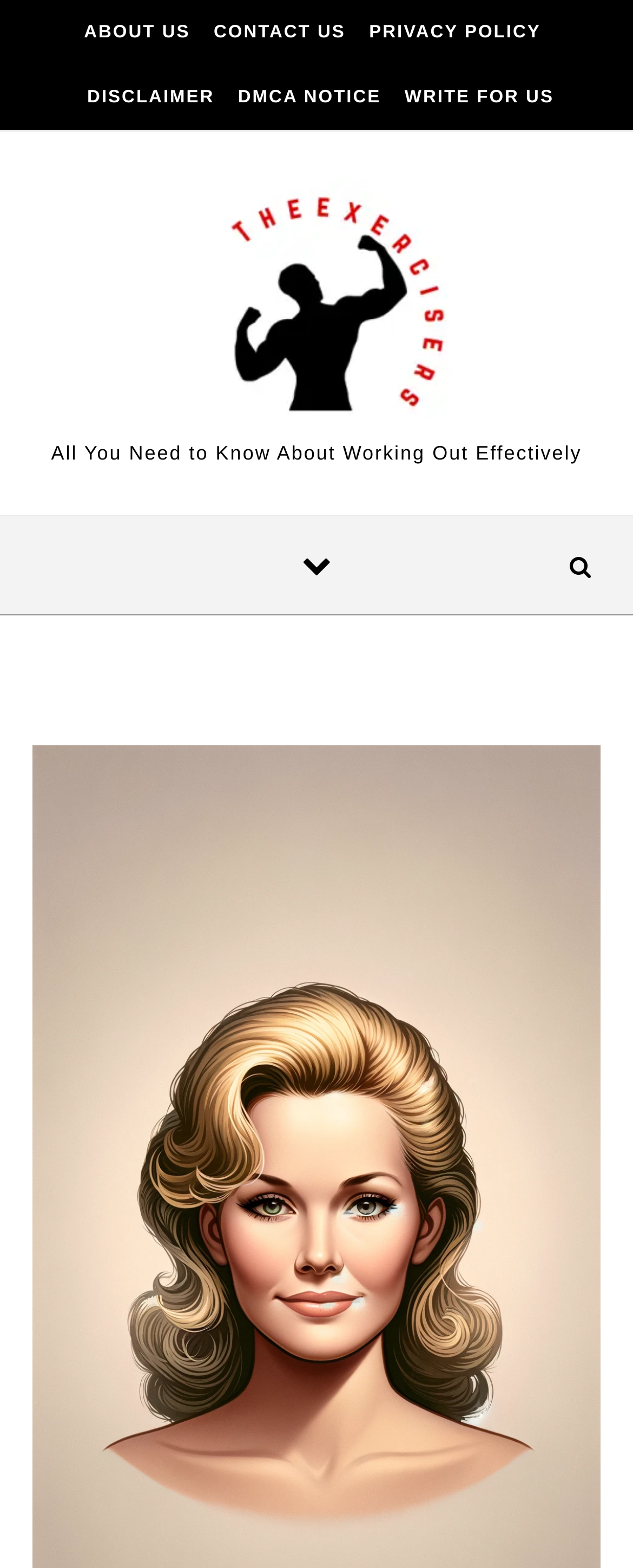Give an in-depth explanation of the webpage layout and content.

The webpage is about Dolly Parton without makeup, showcasing her natural charm and authenticity. At the top of the page, there are six links: "ABOUT US", "CONTACT US", "PRIVACY POLICY", "DISCLAIMER", "DMCA NOTICE", and "WRITE FOR US", arranged horizontally across the page. 

Below these links, there is a table layout that occupies most of the page. Within this layout, there is a link "The Exercisers" accompanied by an image with the same name, positioned on the left side of the table. To the right of this link and image, there is a static text block titled "All You Need to Know About Working Out Effectively", which spans almost the entire width of the table.

In the middle of the page, there are two buttons: one with a search icon and the other with a share icon, positioned relatively close to each other. The search icon button is located on the left side, while the share icon button is on the right side.